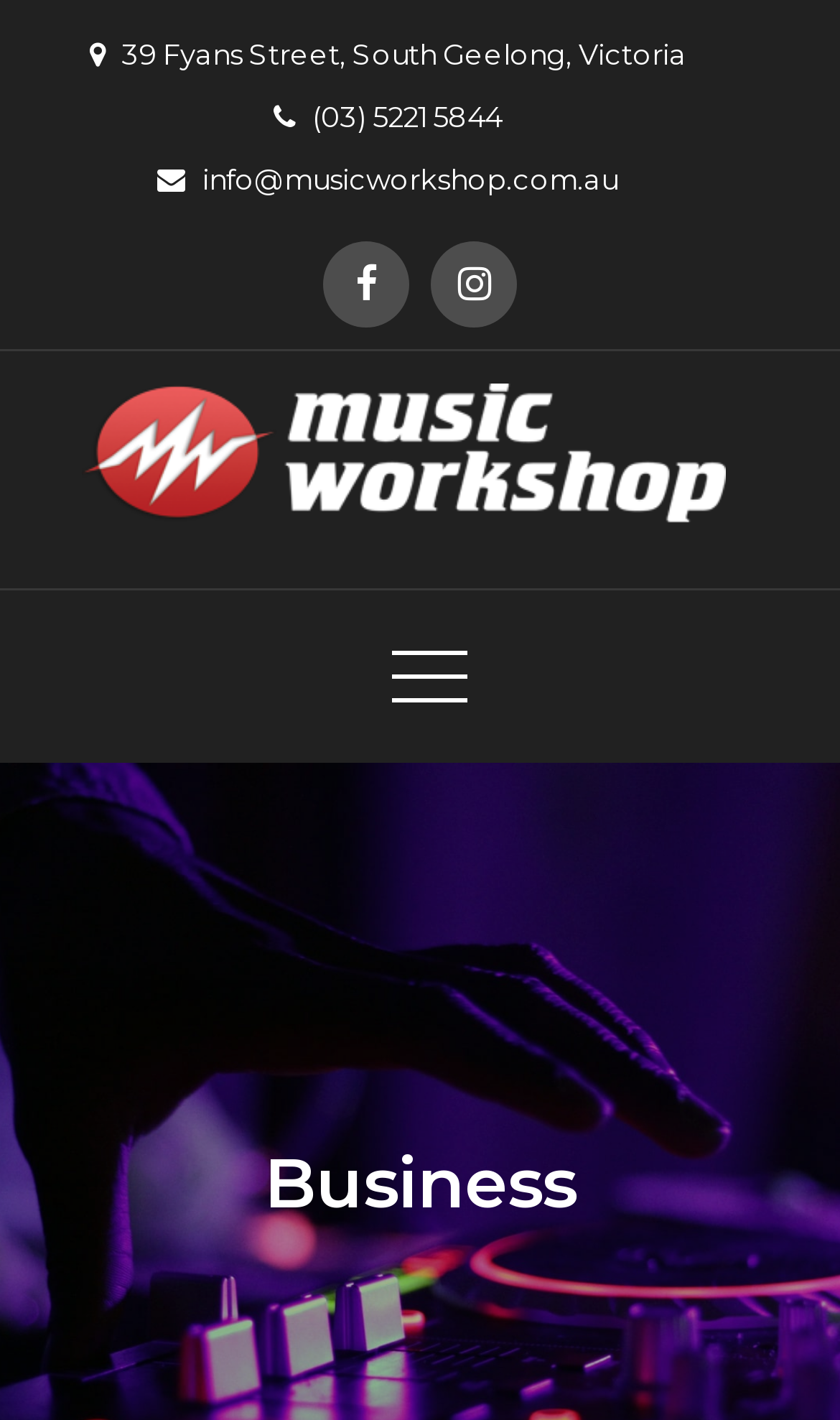Using the information in the image, give a detailed answer to the following question: What is the phone number of Music Workshop Geelong?

I found the phone number by looking at the link element with the bounding box coordinates [0.326, 0.07, 0.597, 0.094], which contains the text '(03) 5221 5844'.